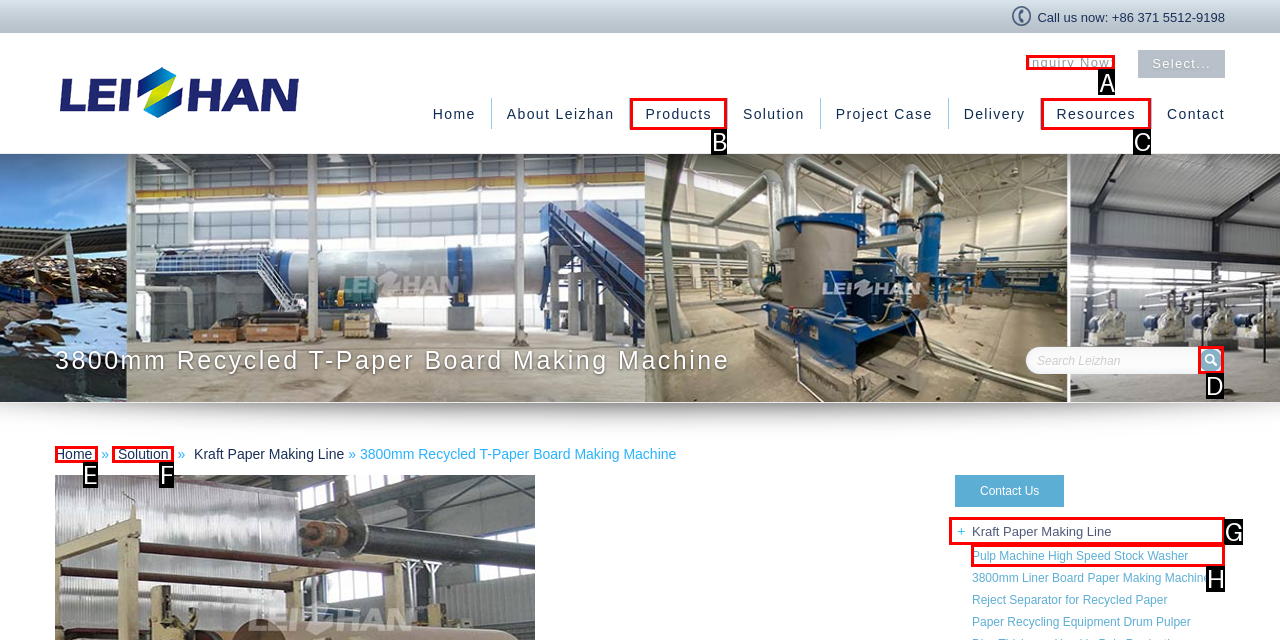Select the right option to accomplish this task: Inquire now. Reply with the letter corresponding to the correct UI element.

A